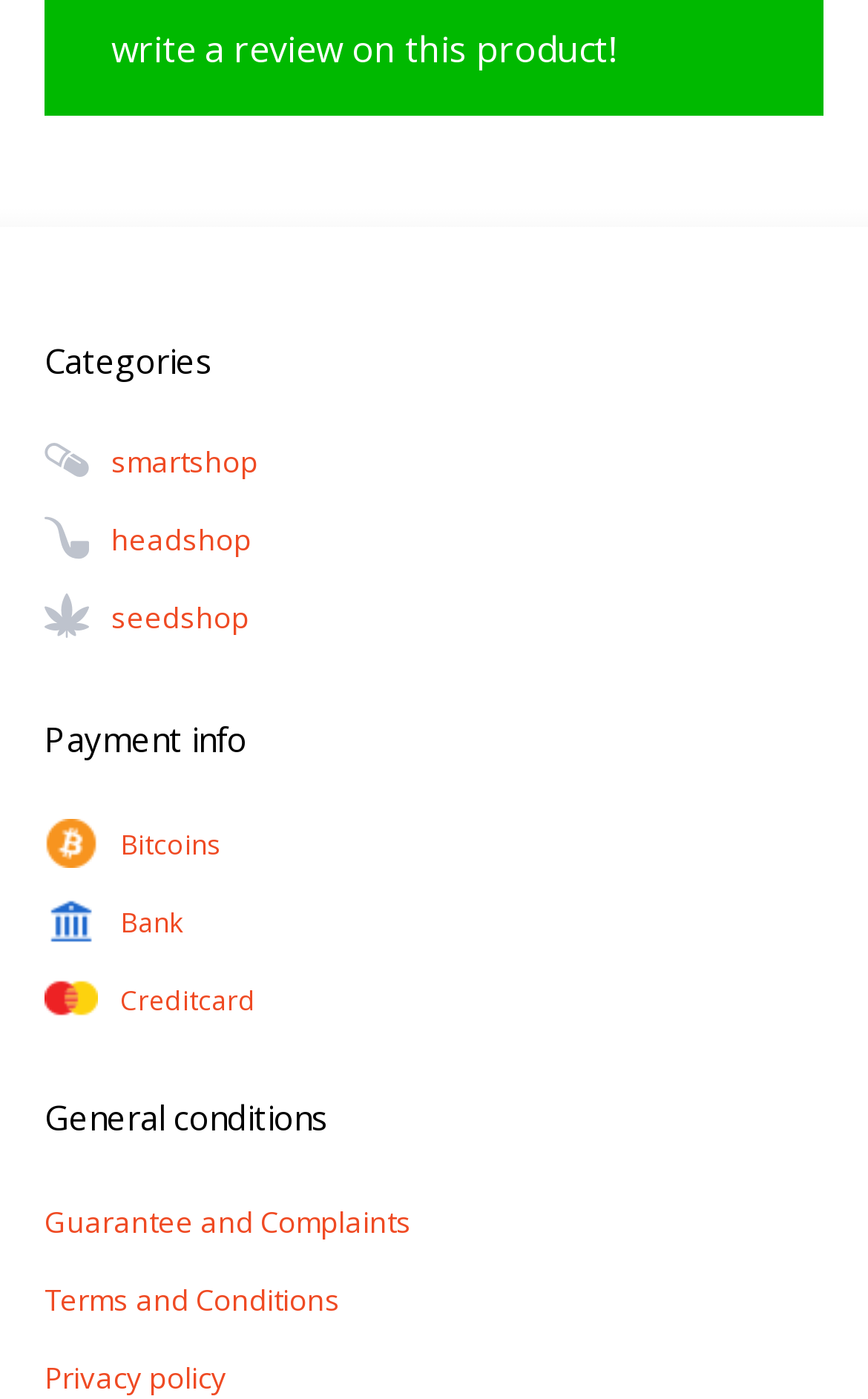Pinpoint the bounding box coordinates of the clickable element needed to complete the instruction: "go to smartshop". The coordinates should be provided as four float numbers between 0 and 1: [left, top, right, bottom].

[0.051, 0.311, 0.949, 0.354]